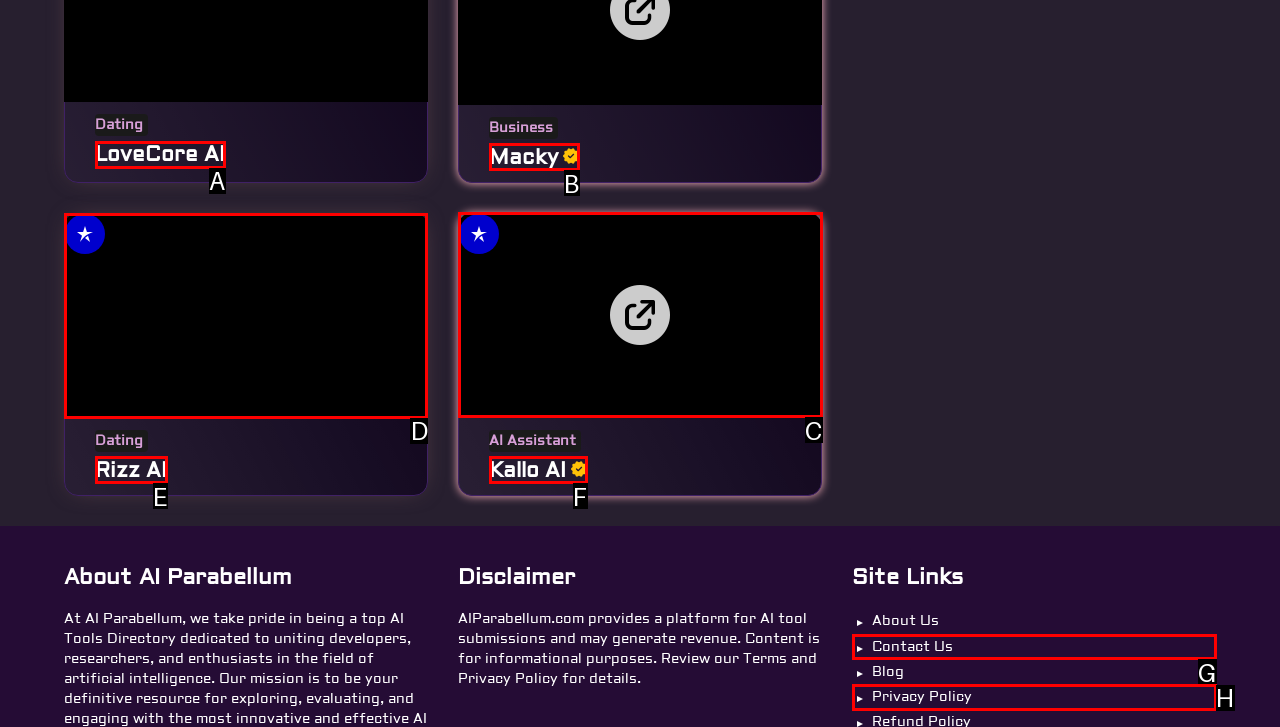Which option should I select to accomplish the task: Explore Rizz AI? Respond with the corresponding letter from the given choices.

D